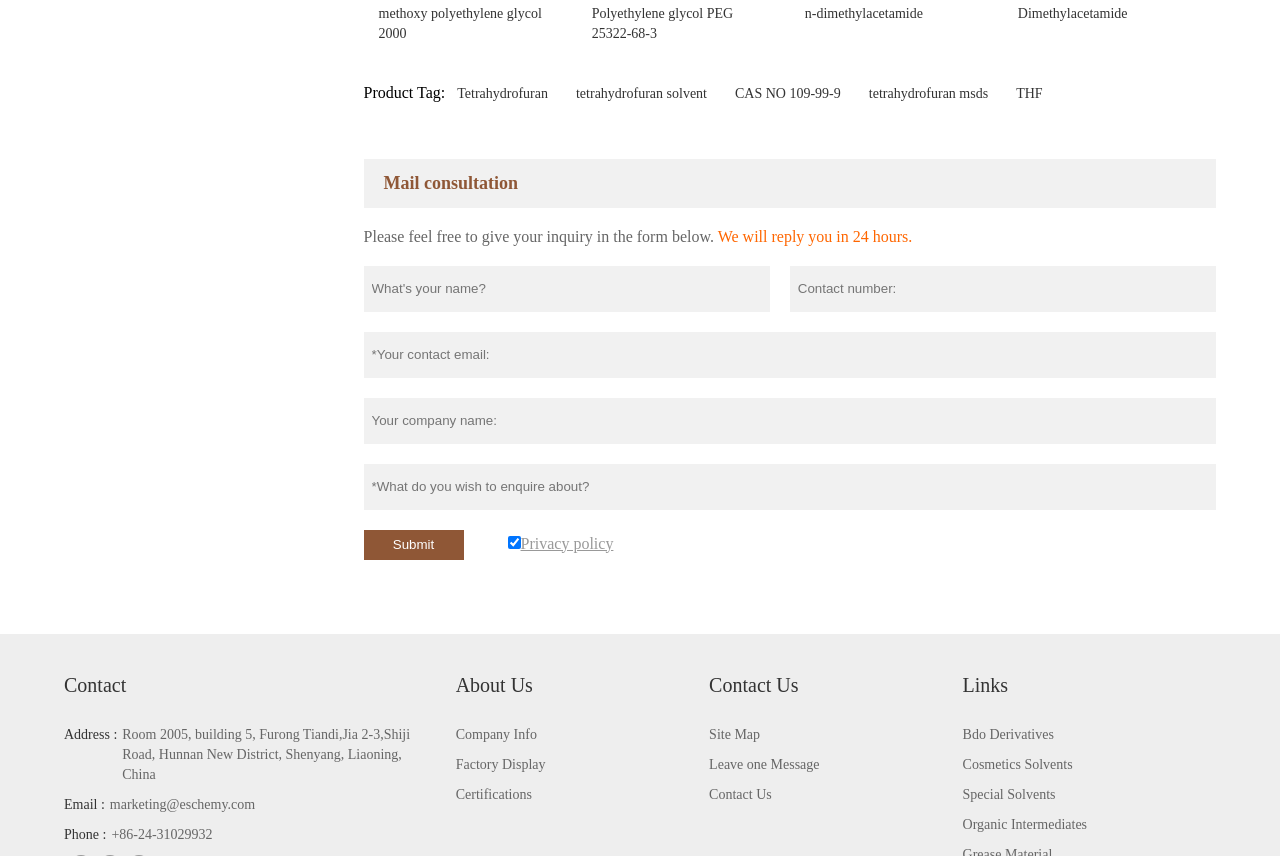What is the company's address?
Use the image to give a comprehensive and detailed response to the question.

I found the company's address by looking at the 'Address :' section at the bottom of the webpage, where it is listed as 'Room 2005, building 5, Furong Tiandi,Jia 2-3,Shiji Road, Hunnan New District, Shenyang, Liaoning, China'.